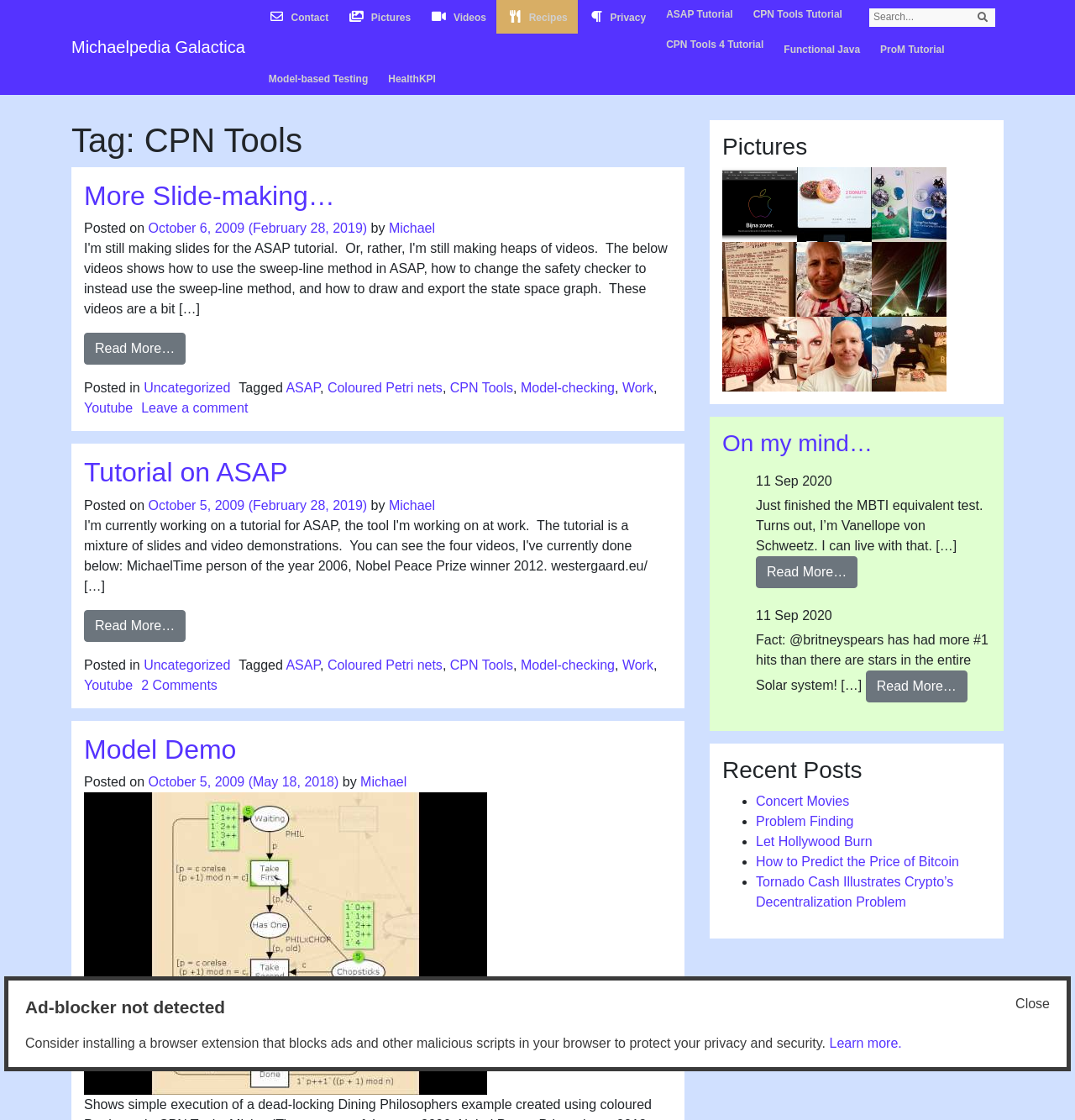Find the bounding box coordinates of the element's region that should be clicked in order to follow the given instruction: "Go to Michaelpedia Galactica". The coordinates should consist of four float numbers between 0 and 1, i.e., [left, top, right, bottom].

[0.066, 0.027, 0.228, 0.057]